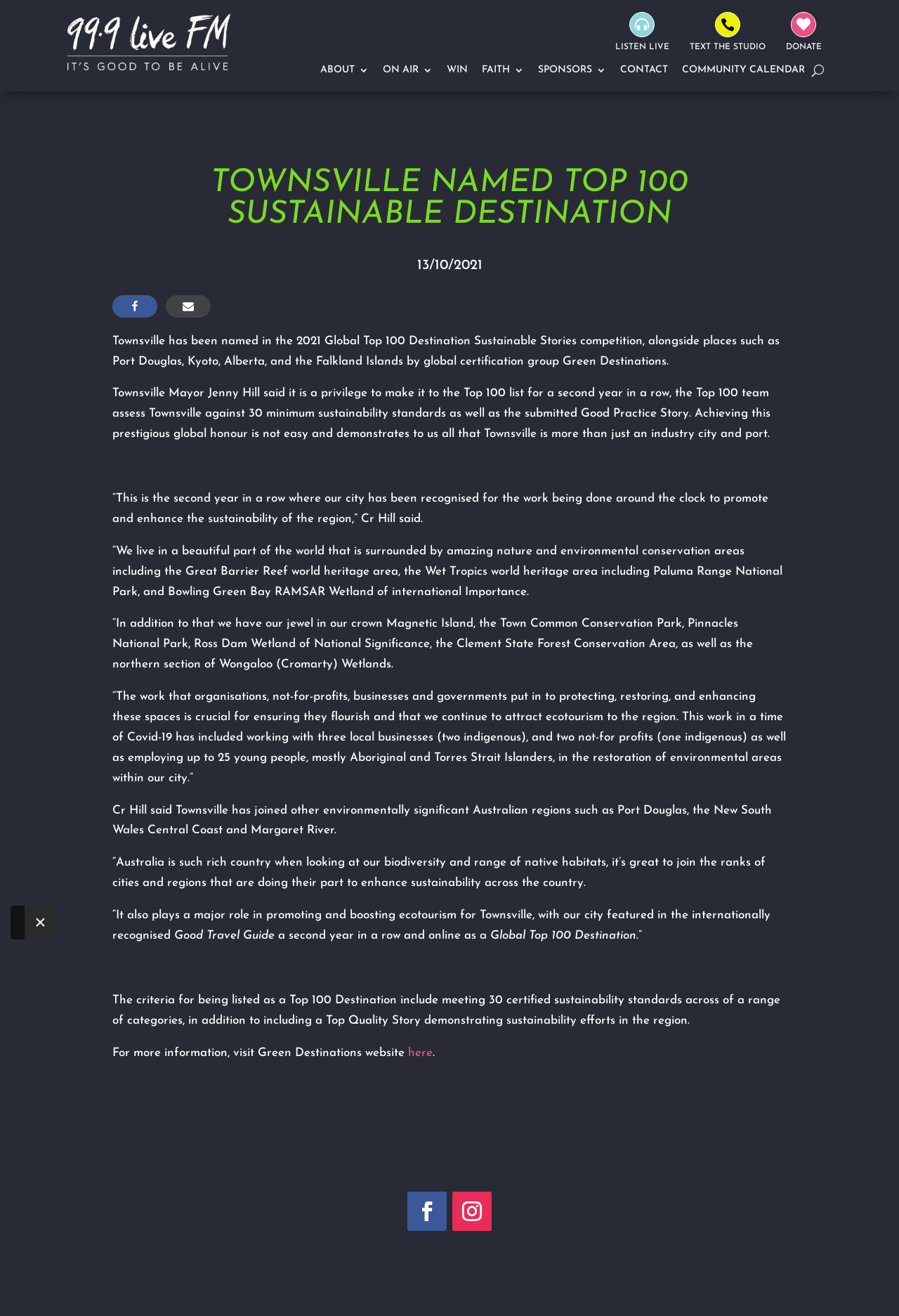Identify the main heading from the webpage and provide its text content.

TOWNSVILLE NAMED TOP 100 SUSTAINABLE DESTINATION